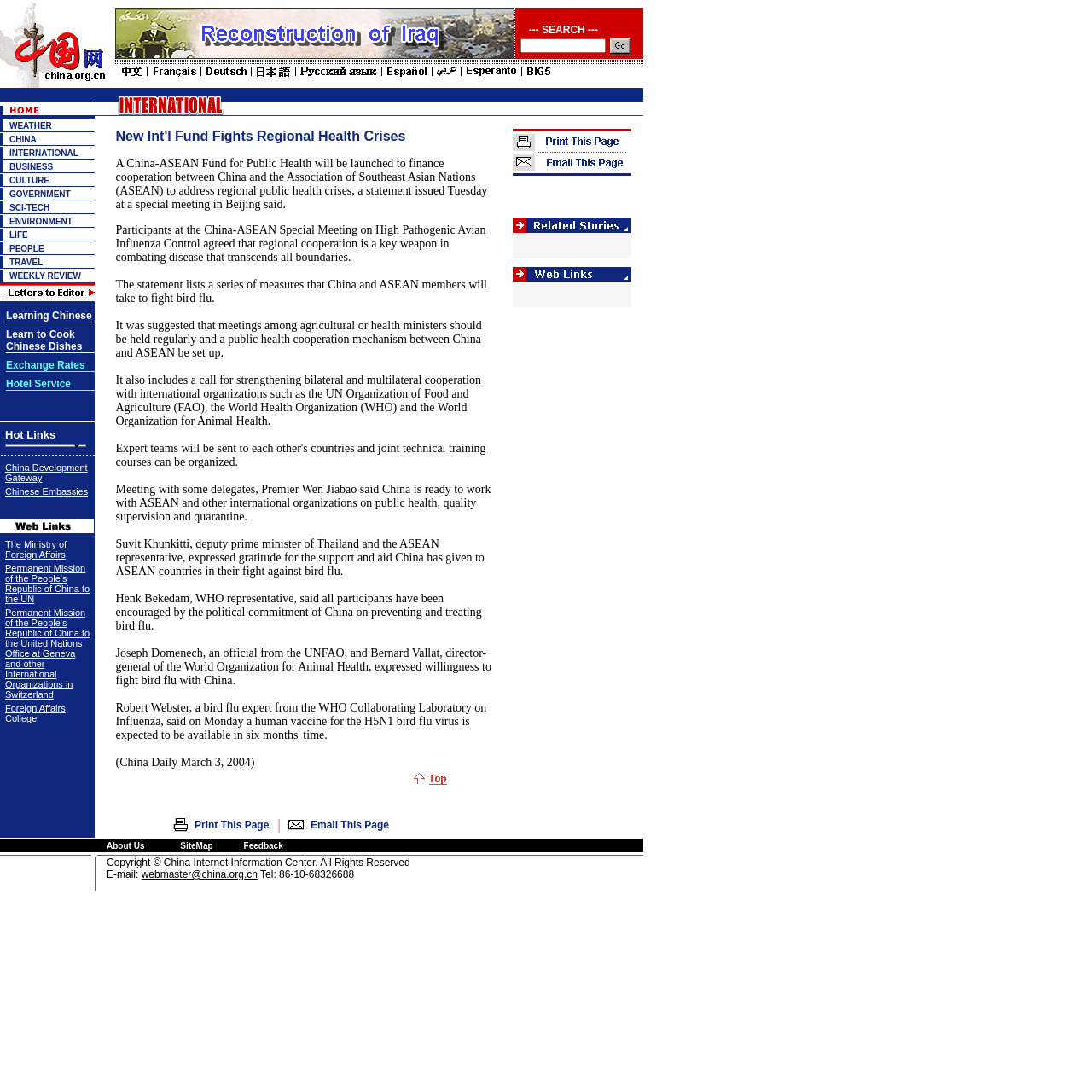How many categories are listed in the top navigation bar?
Answer the question with detailed information derived from the image.

The top navigation bar lists 9 categories, which are 'WEATHER', 'CHINA', 'INTERNATIONAL', 'BUSINESS', 'CULTURE', 'GOVERNMENT', 'SCI-TECH', 'ENVIRONMENT', and 'LIFE PEOPLE'.